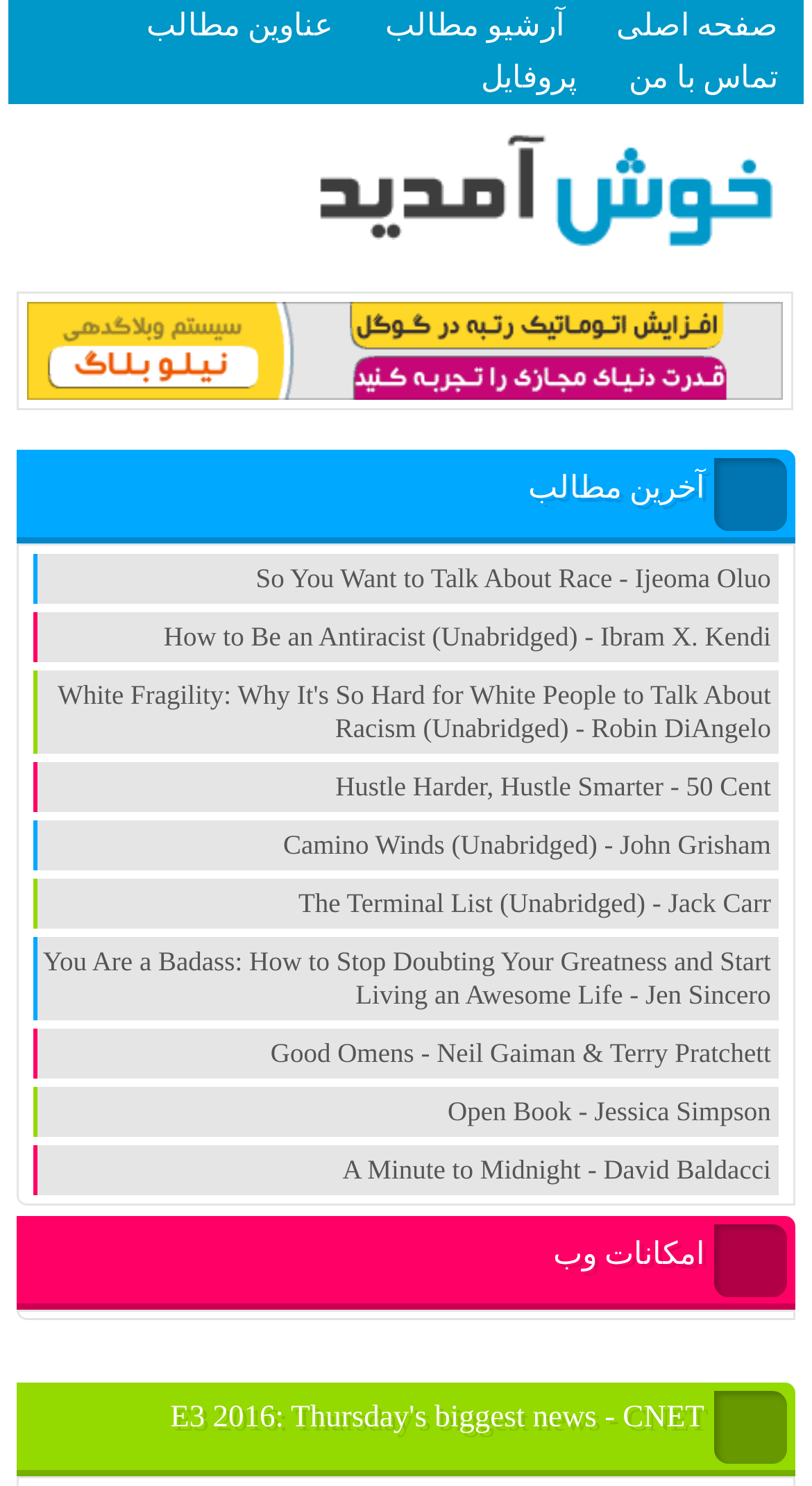Determine the bounding box coordinates of the clickable region to execute the instruction: "read about E3 2016 news". The coordinates should be four float numbers between 0 and 1, denoted as [left, top, right, bottom].

[0.21, 0.942, 0.867, 0.965]